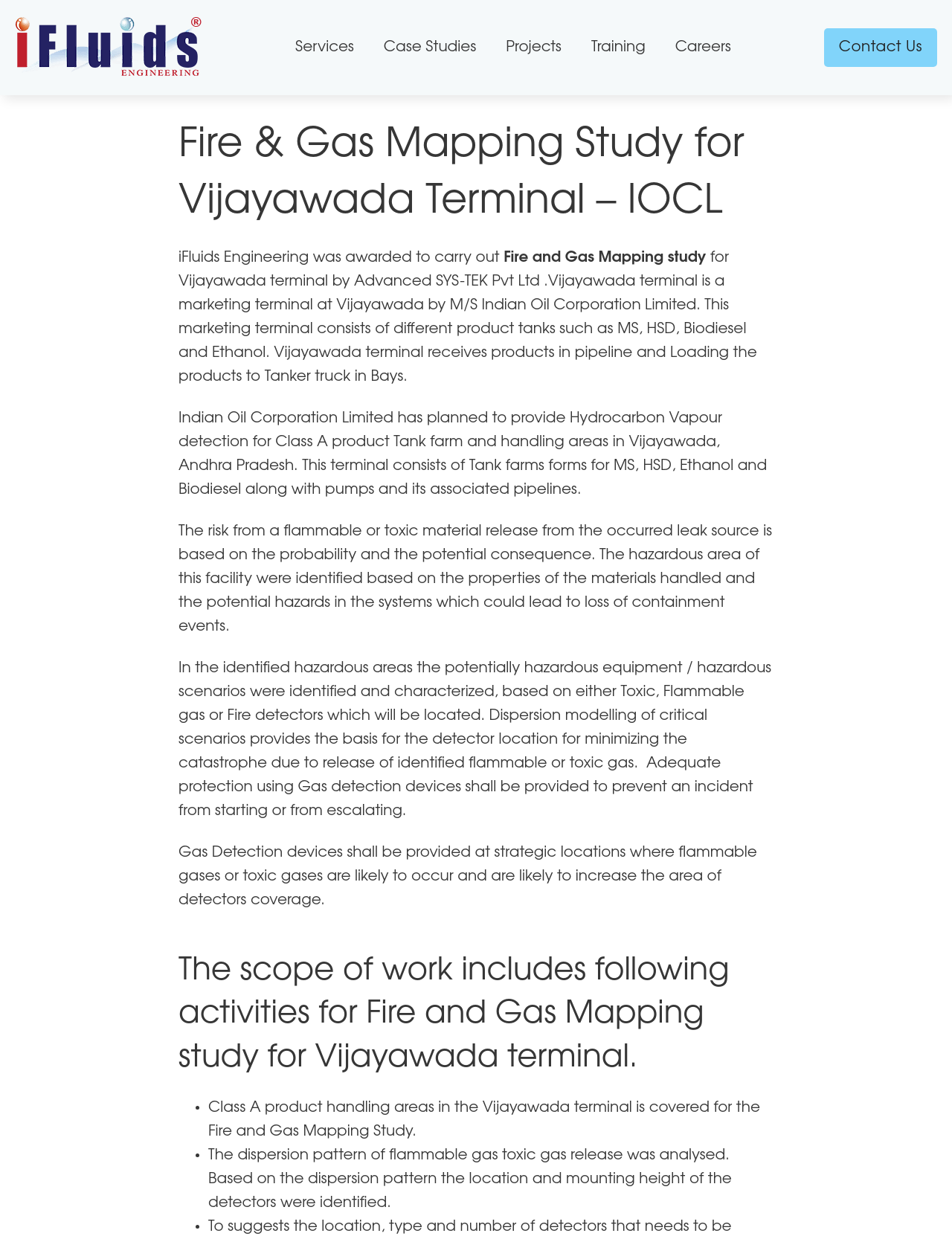Carefully examine the image and provide an in-depth answer to the question: What type of products are handled in the Vijayawada terminal?

The answer can be found in the paragraph that describes the Vijayawada terminal. It mentions that the terminal consists of different product tanks such as MS, HSD, Biodiesel, and Ethanol.